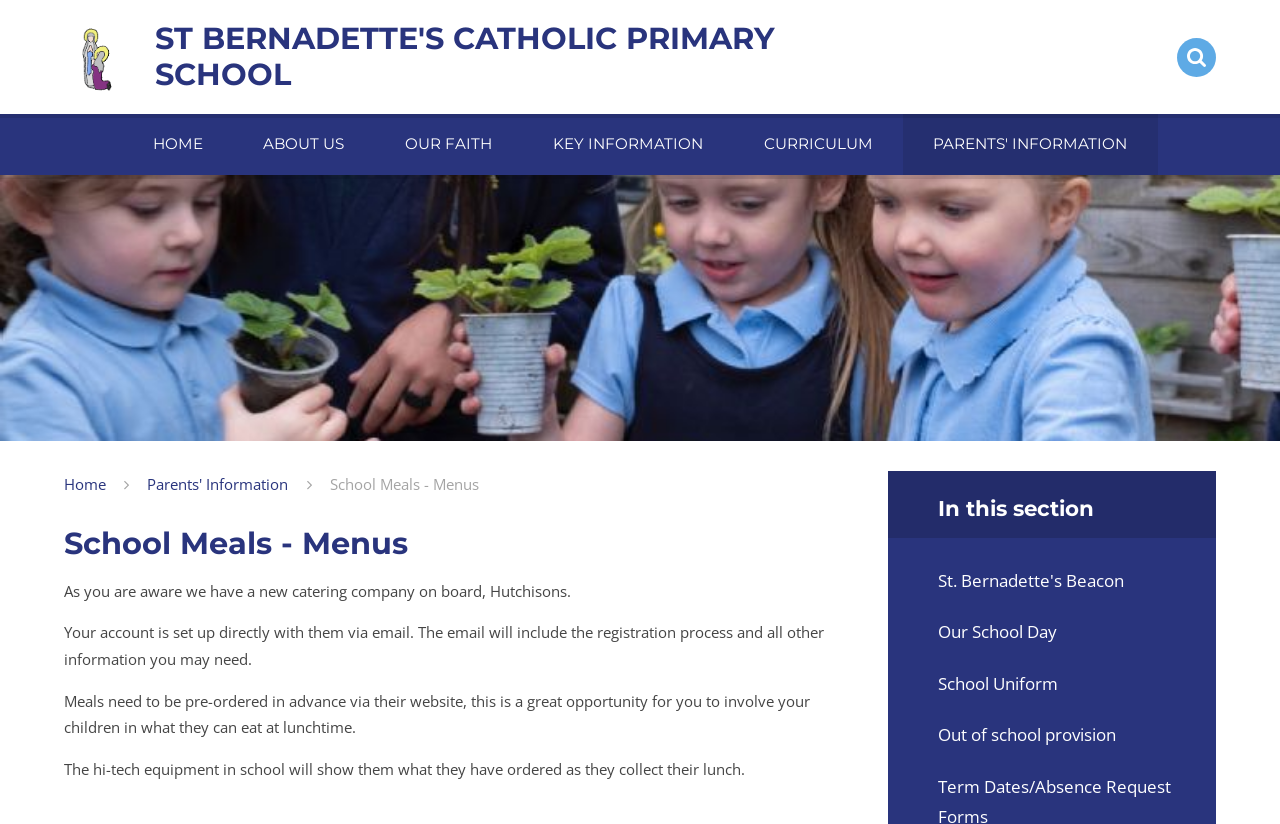Can you show the bounding box coordinates of the region to click on to complete the task described in the instruction: "Read about 'St. Bernadette's Beacon'"?

[0.693, 0.673, 0.95, 0.736]